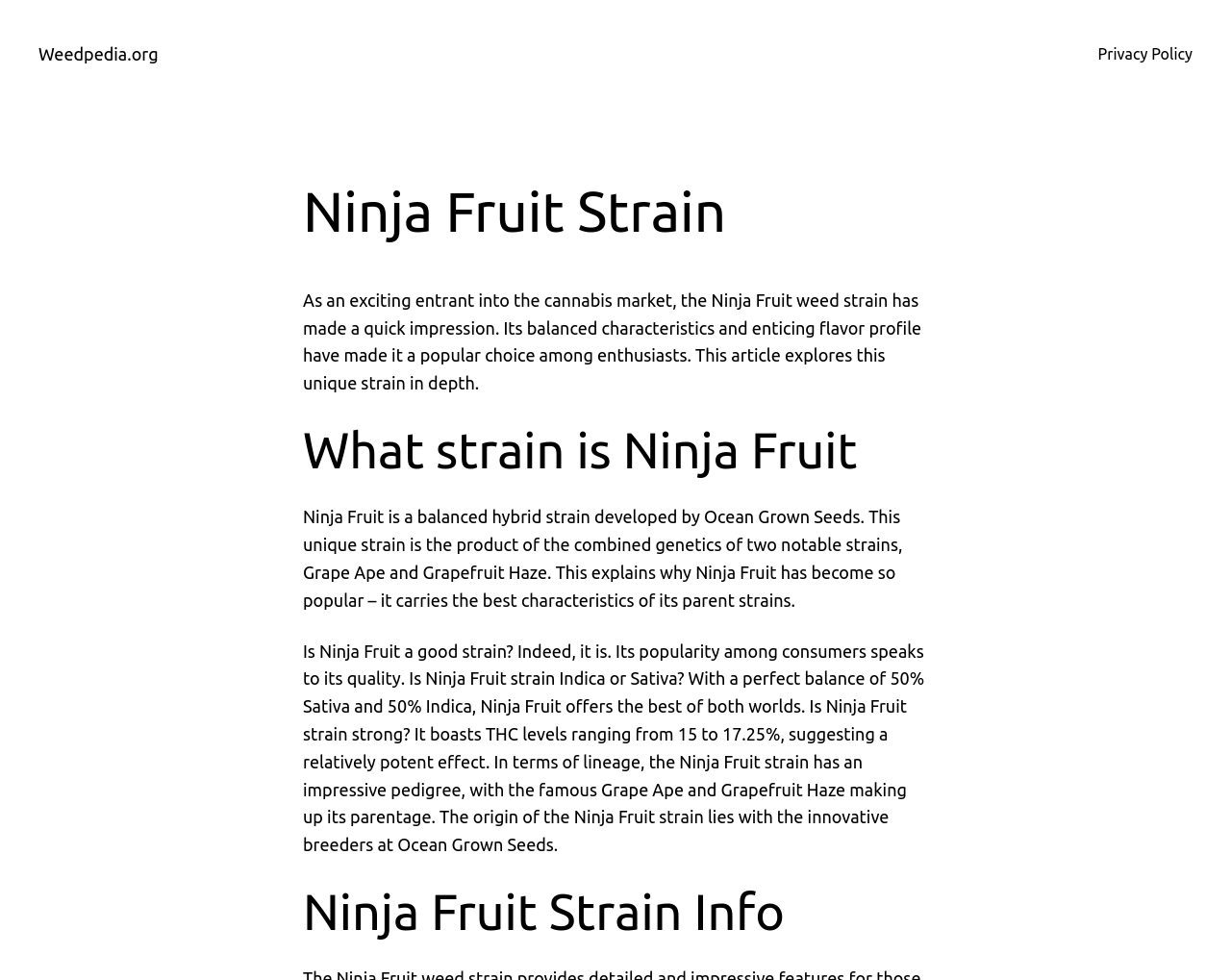What are the parent strains of the Ninja Fruit?
Answer the question with a detailed and thorough explanation.

The text explains that the Ninja Fruit strain is developed by combining the genetics of two notable strains, Grape Ape and Grapefruit Haze, which are its parent strains.